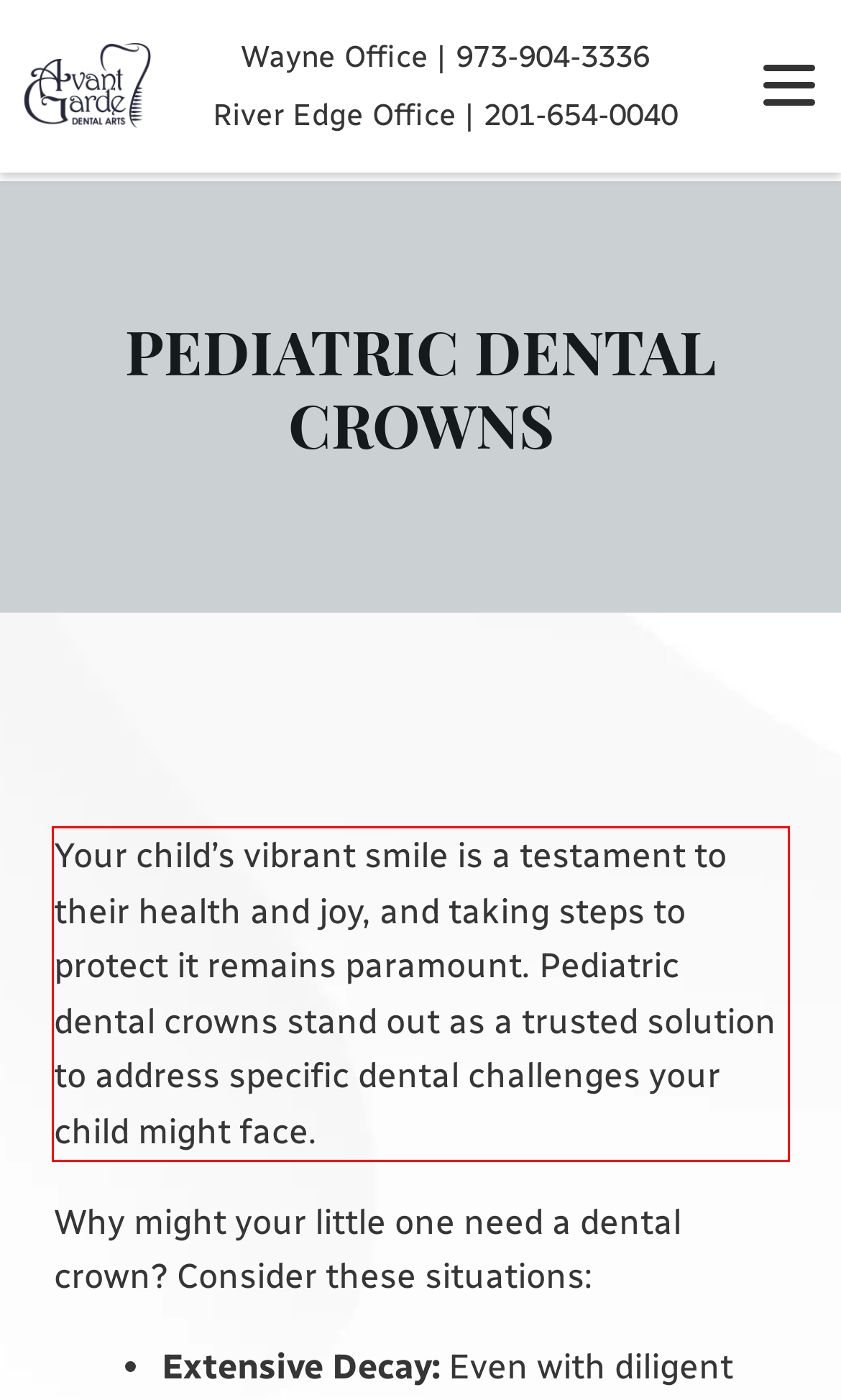Identify and transcribe the text content enclosed by the red bounding box in the given screenshot.

Your child’s vibrant smile is a testament to their health and joy, and taking steps to protect it remains paramount. Pediatric dental crowns stand out as a trusted solution to address specific dental challenges your child might face.